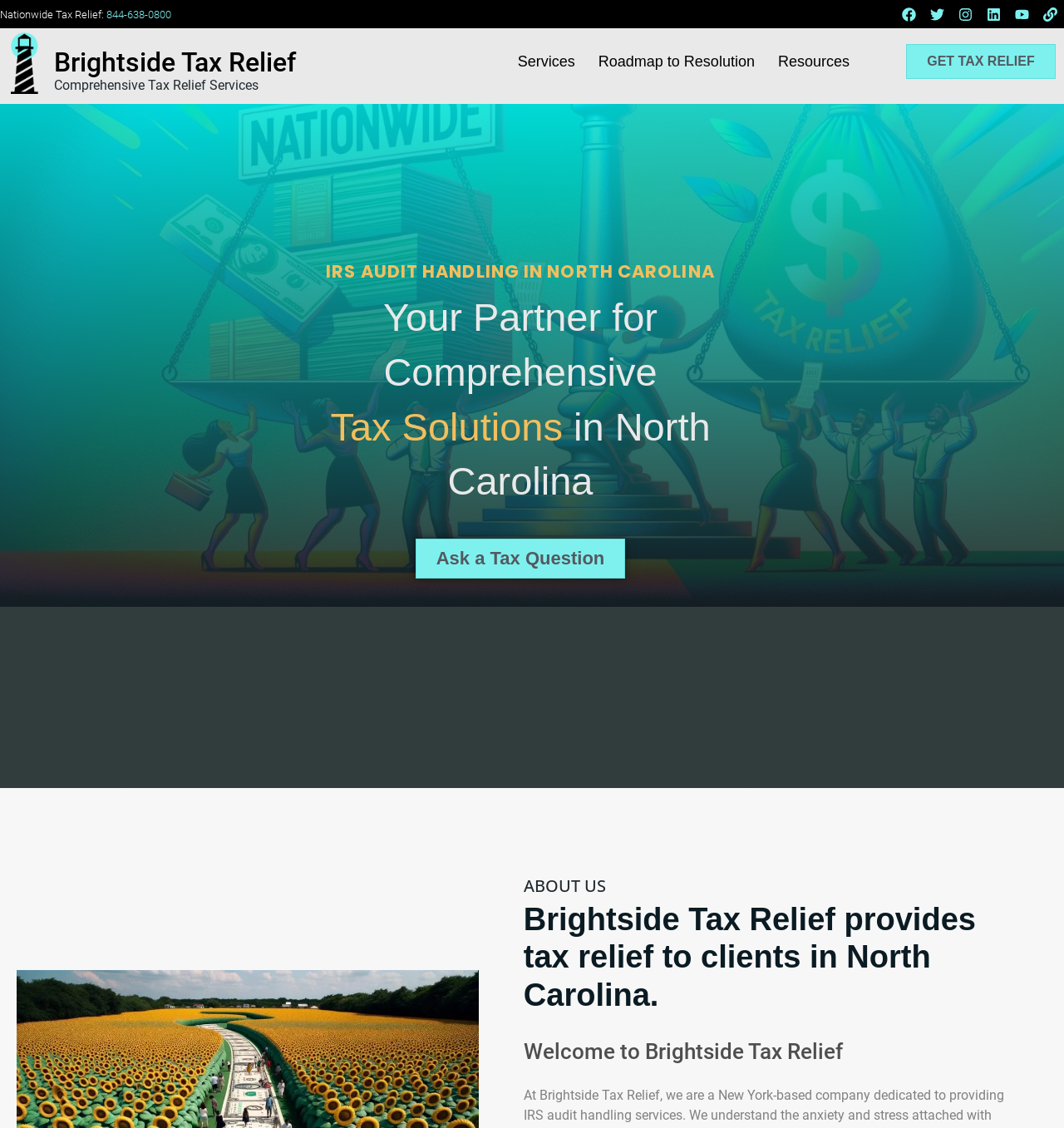Identify the bounding box coordinates of the section that should be clicked to achieve the task described: "Learn about comprehensive tax relief services".

[0.051, 0.068, 0.243, 0.082]